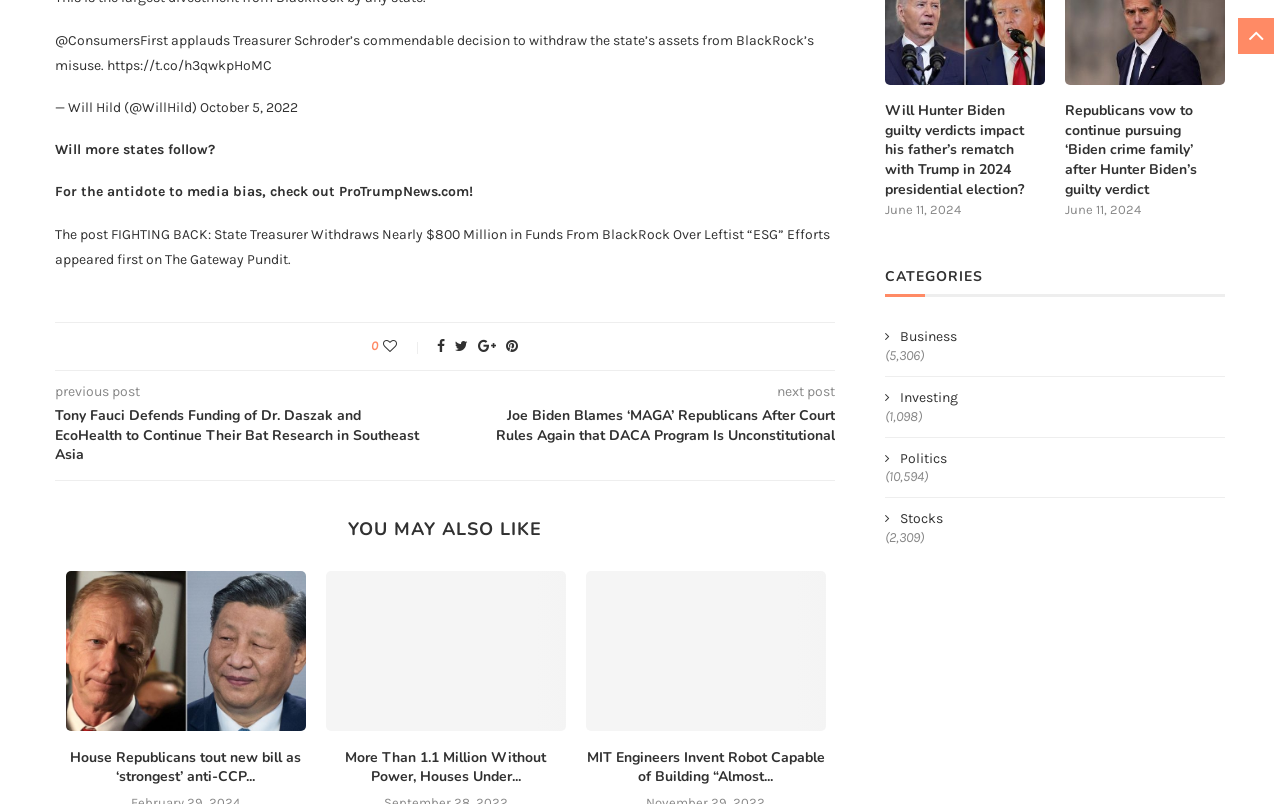Specify the bounding box coordinates for the region that must be clicked to perform the given instruction: "Read the previous post".

[0.043, 0.476, 0.109, 0.497]